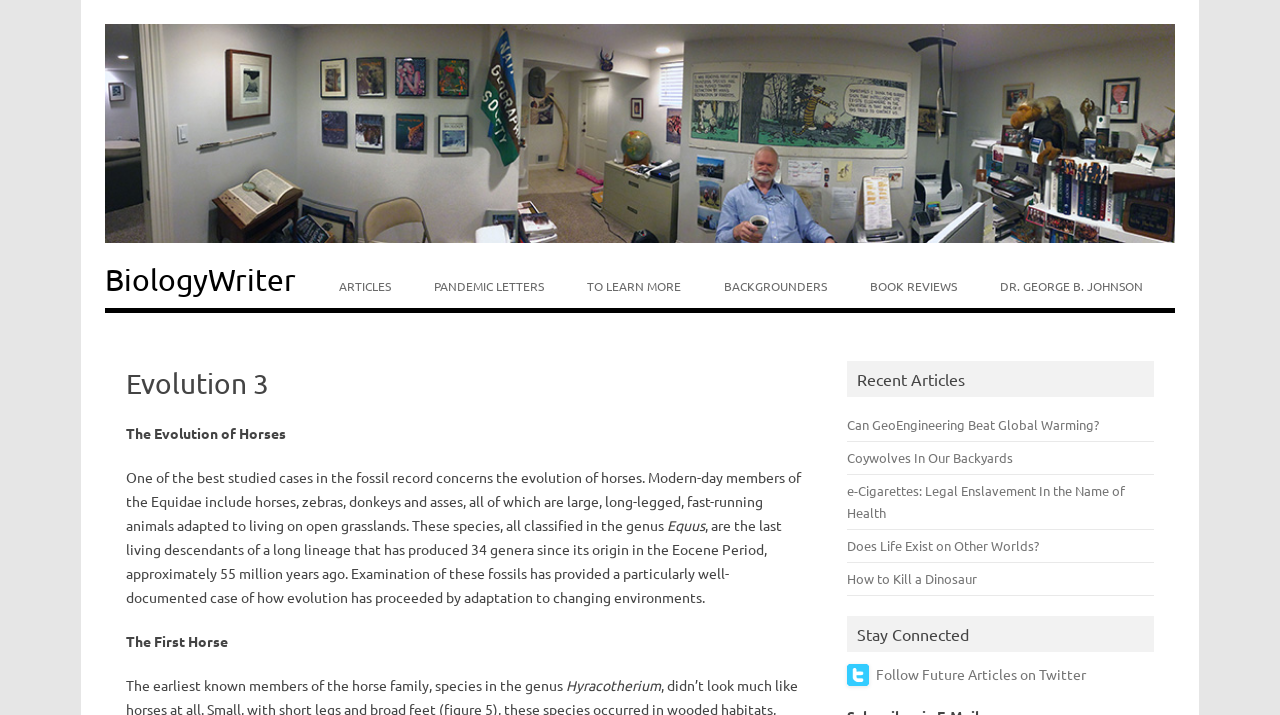Please provide a brief answer to the following inquiry using a single word or phrase:
What is the purpose of the link 'TO LEARN MORE'?

To learn more about BiologyWriter